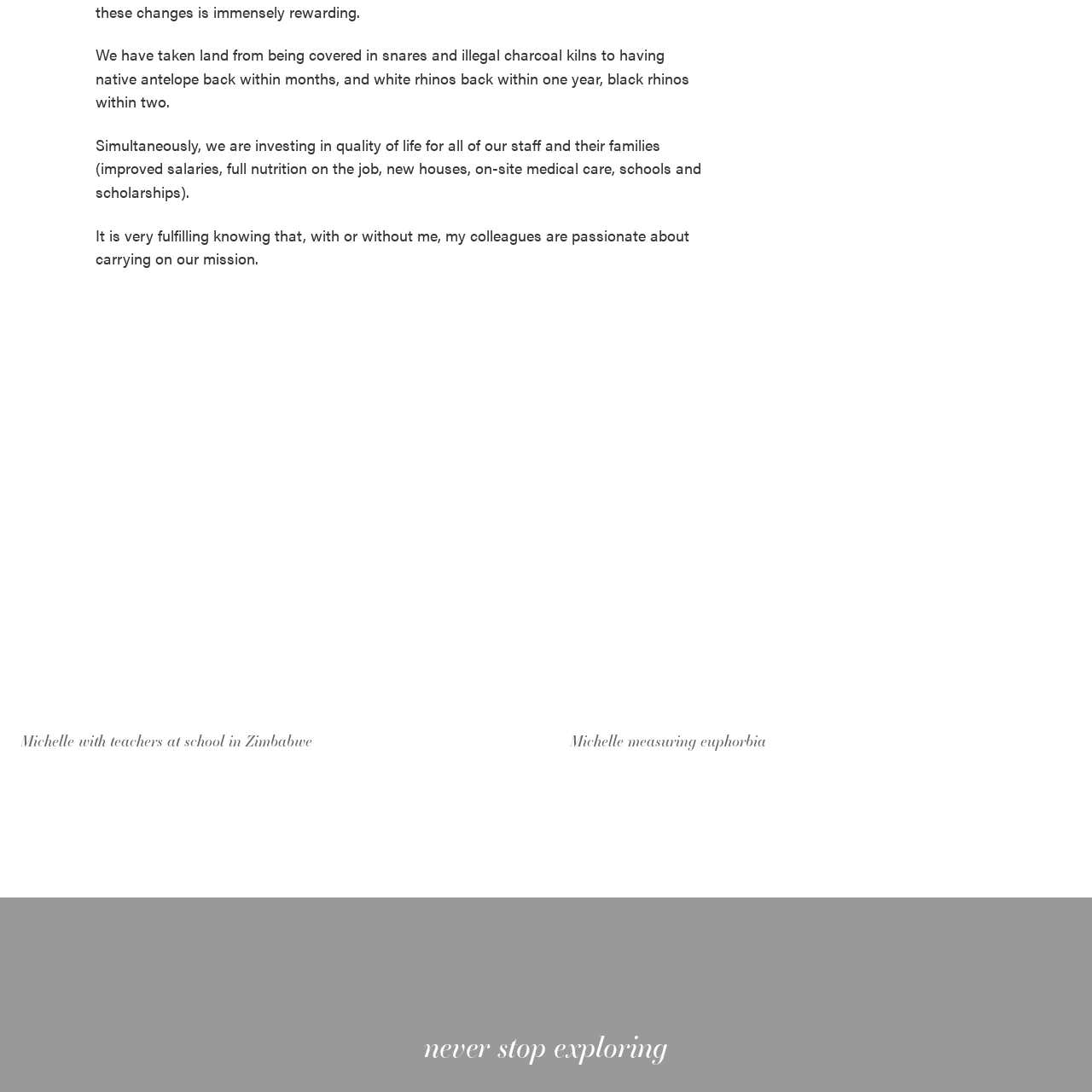What is the broader narrative of the image?  
Inspect the image within the red boundary and offer a detailed explanation grounded in the visual information present in the image.

The caption emphasizes the importance of education in transforming lives and communities, aligning with the broader narrative of improvement and hope for the future, implying that the image conveys a sense of optimism and positive change.